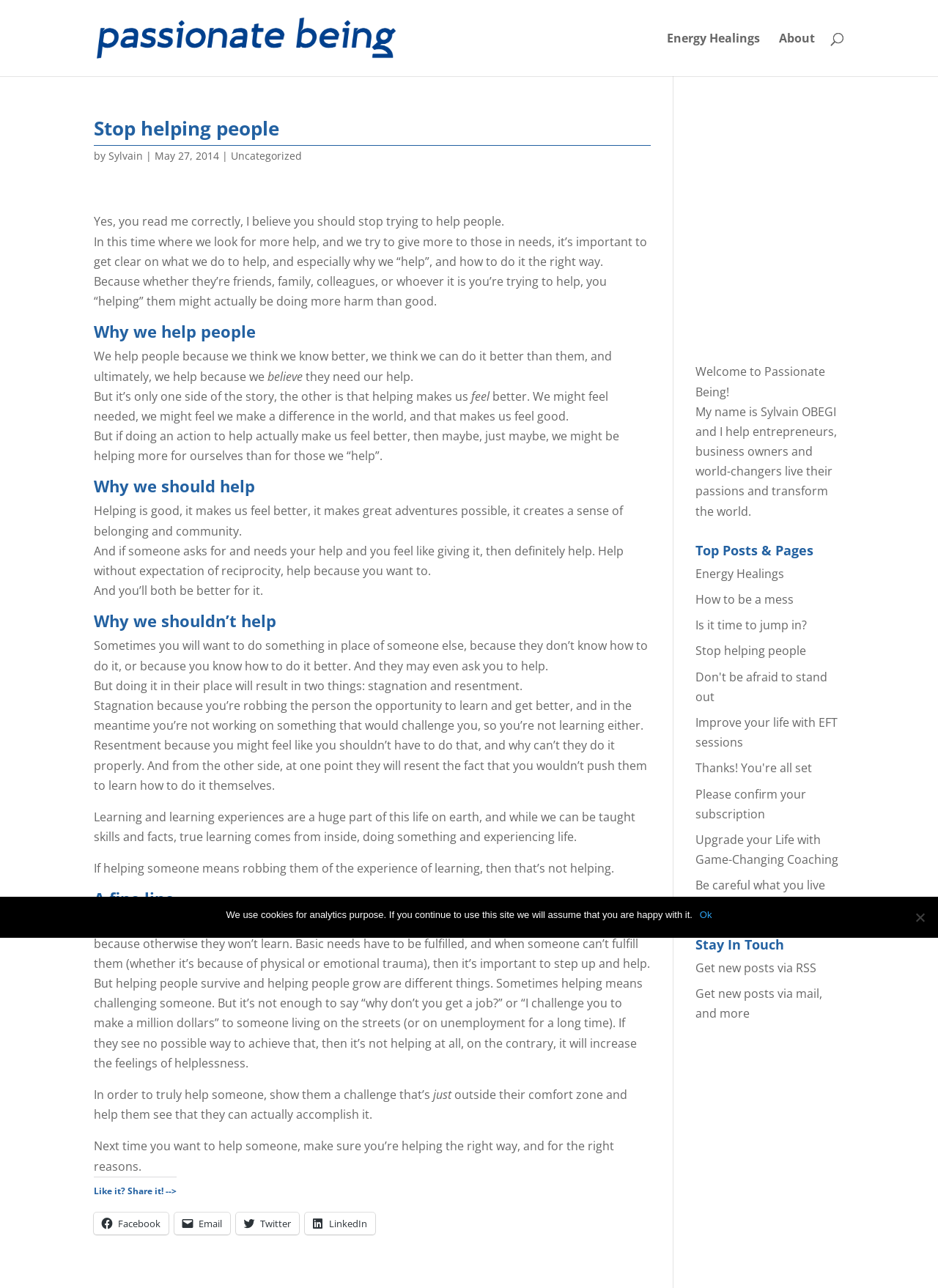Please specify the bounding box coordinates of the clickable section necessary to execute the following command: "Visit the 'Energy Healings' page".

[0.711, 0.026, 0.81, 0.059]